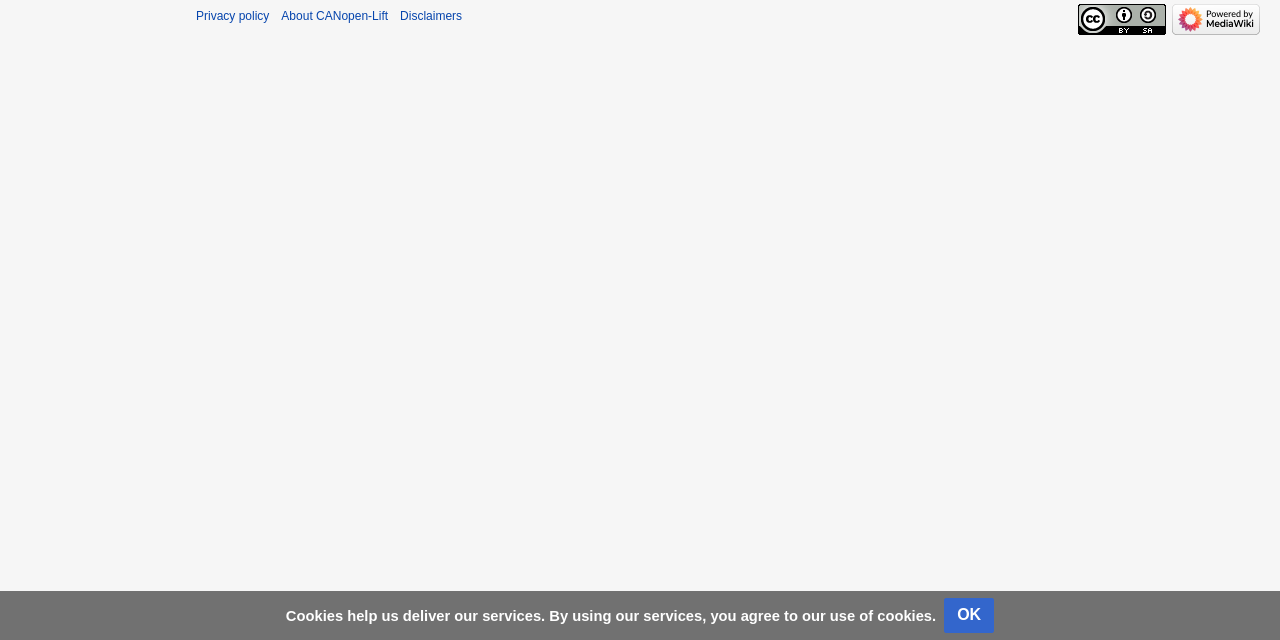Locate the bounding box of the UI element based on this description: "1baeb336". Provide four float numbers between 0 and 1 as [left, top, right, bottom].

None